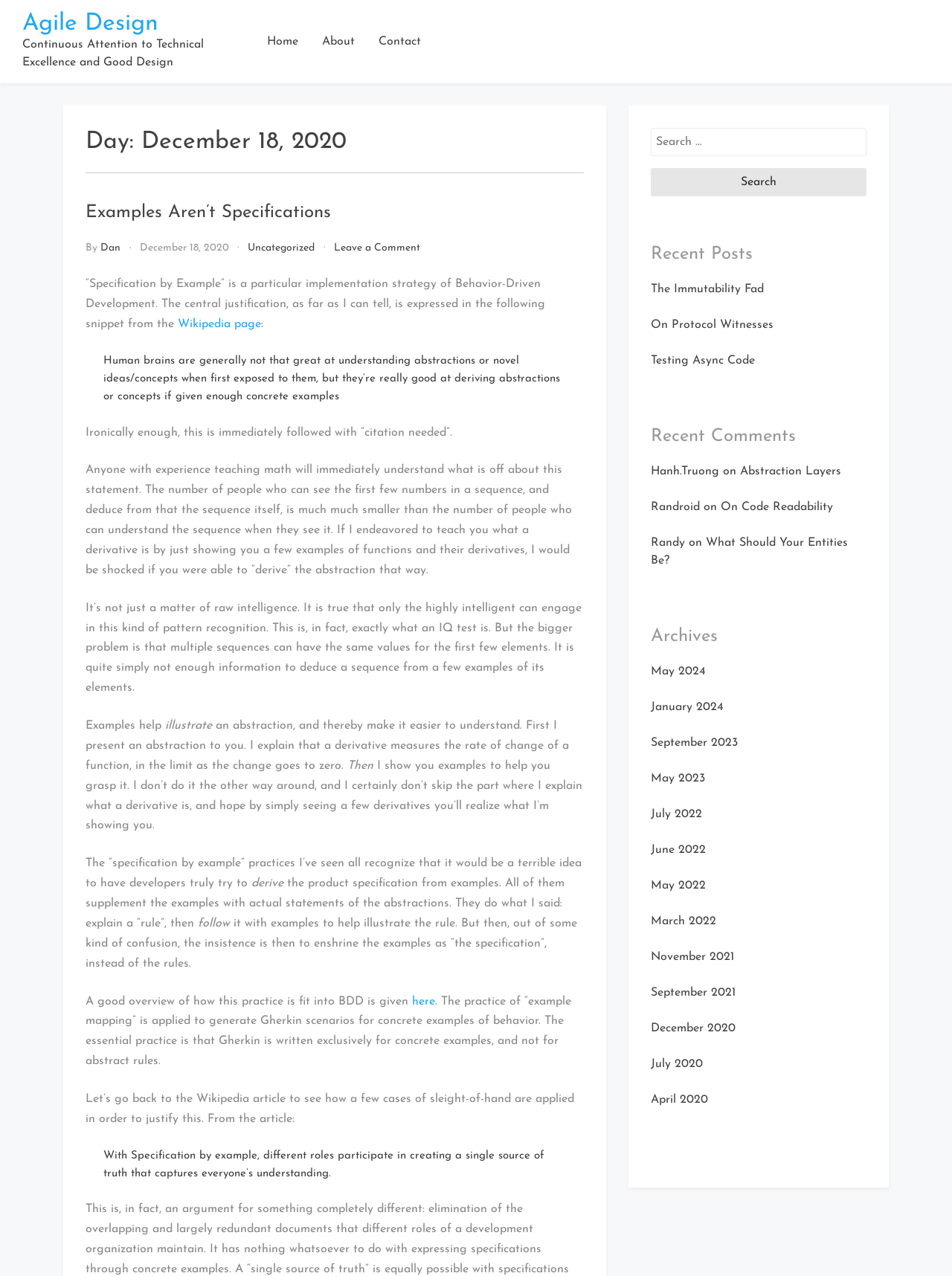Please find the bounding box coordinates of the clickable region needed to complete the following instruction: "Search for something". The bounding box coordinates must consist of four float numbers between 0 and 1, i.e., [left, top, right, bottom].

[0.684, 0.1, 0.91, 0.122]